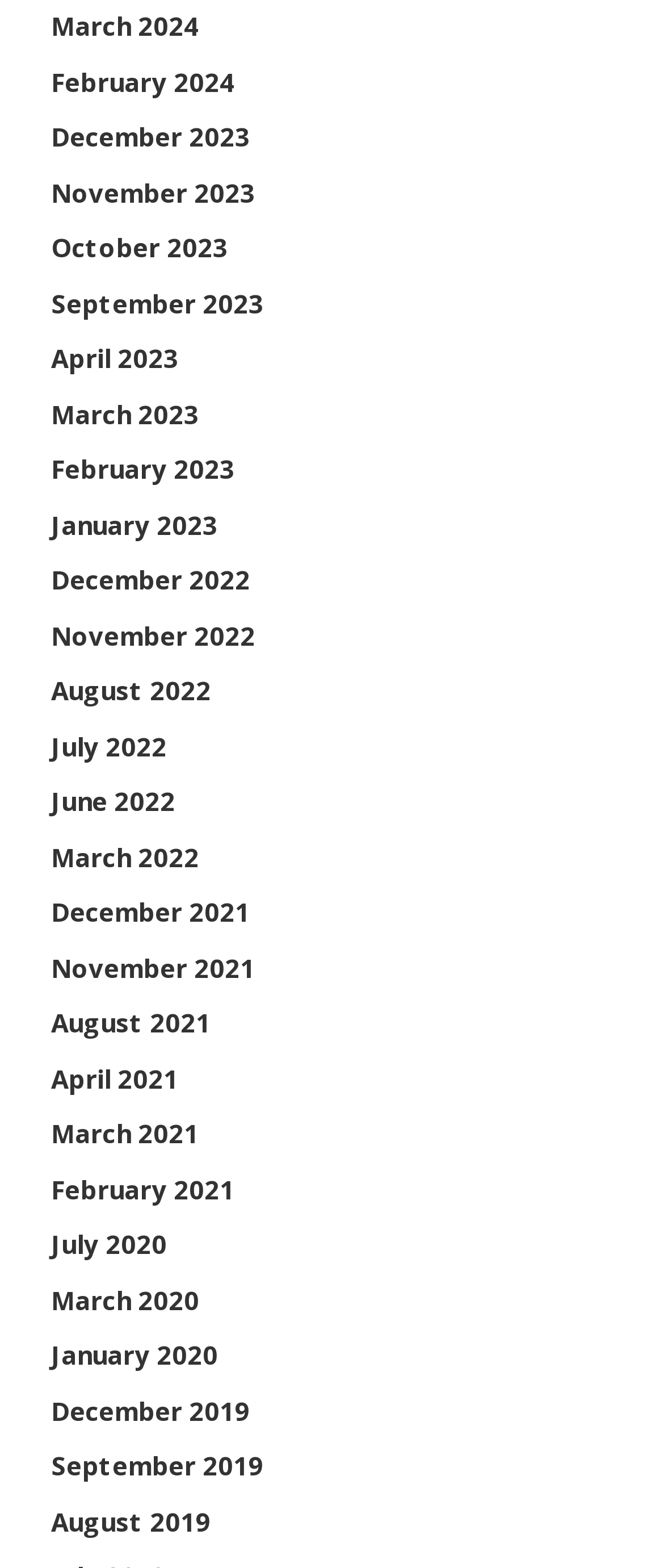What is the earliest year listed? Observe the screenshot and provide a one-word or short phrase answer.

2019